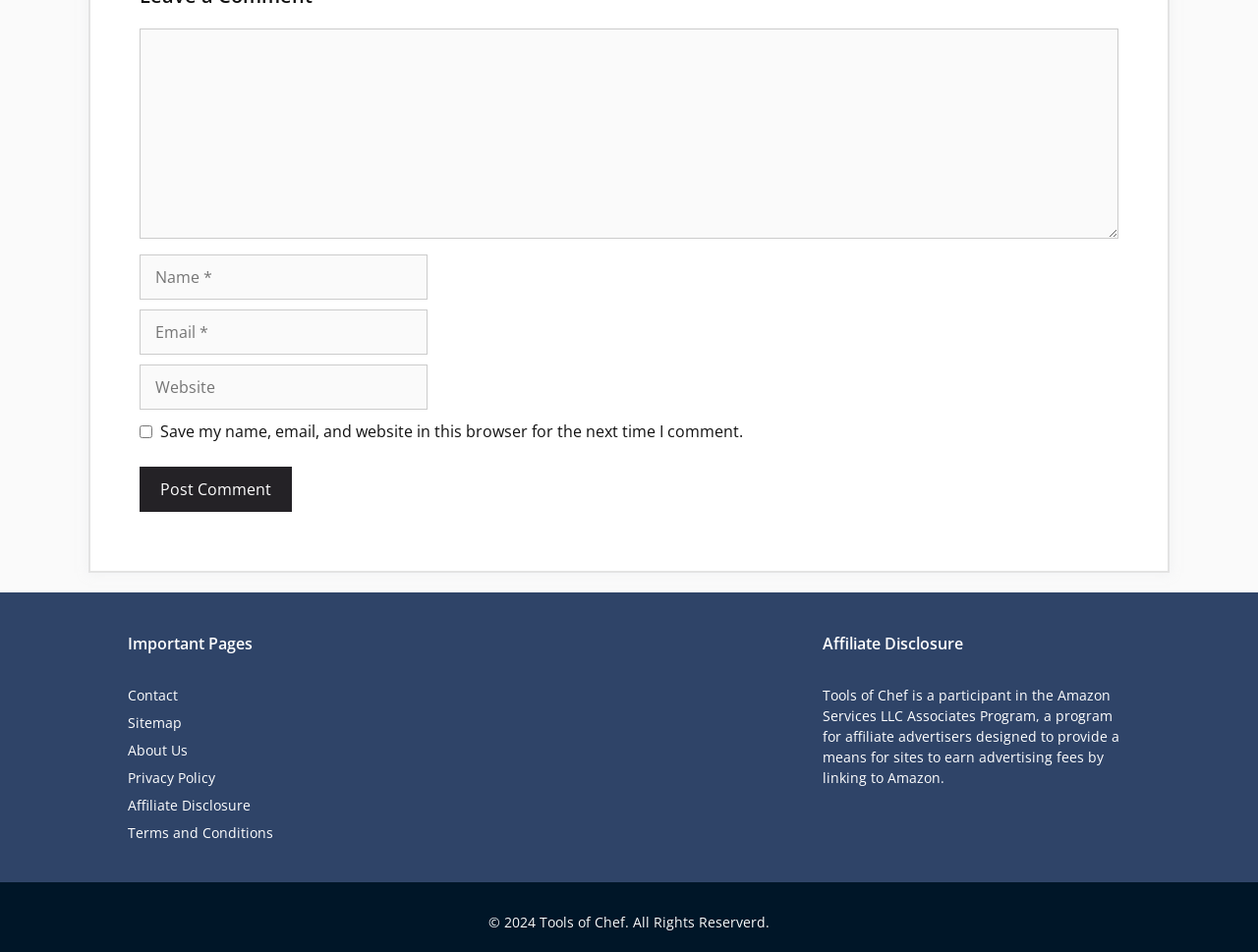Please find the bounding box coordinates of the element that you should click to achieve the following instruction: "Enter your comment". The coordinates should be presented as four float numbers between 0 and 1: [left, top, right, bottom].

[0.111, 0.03, 0.889, 0.251]